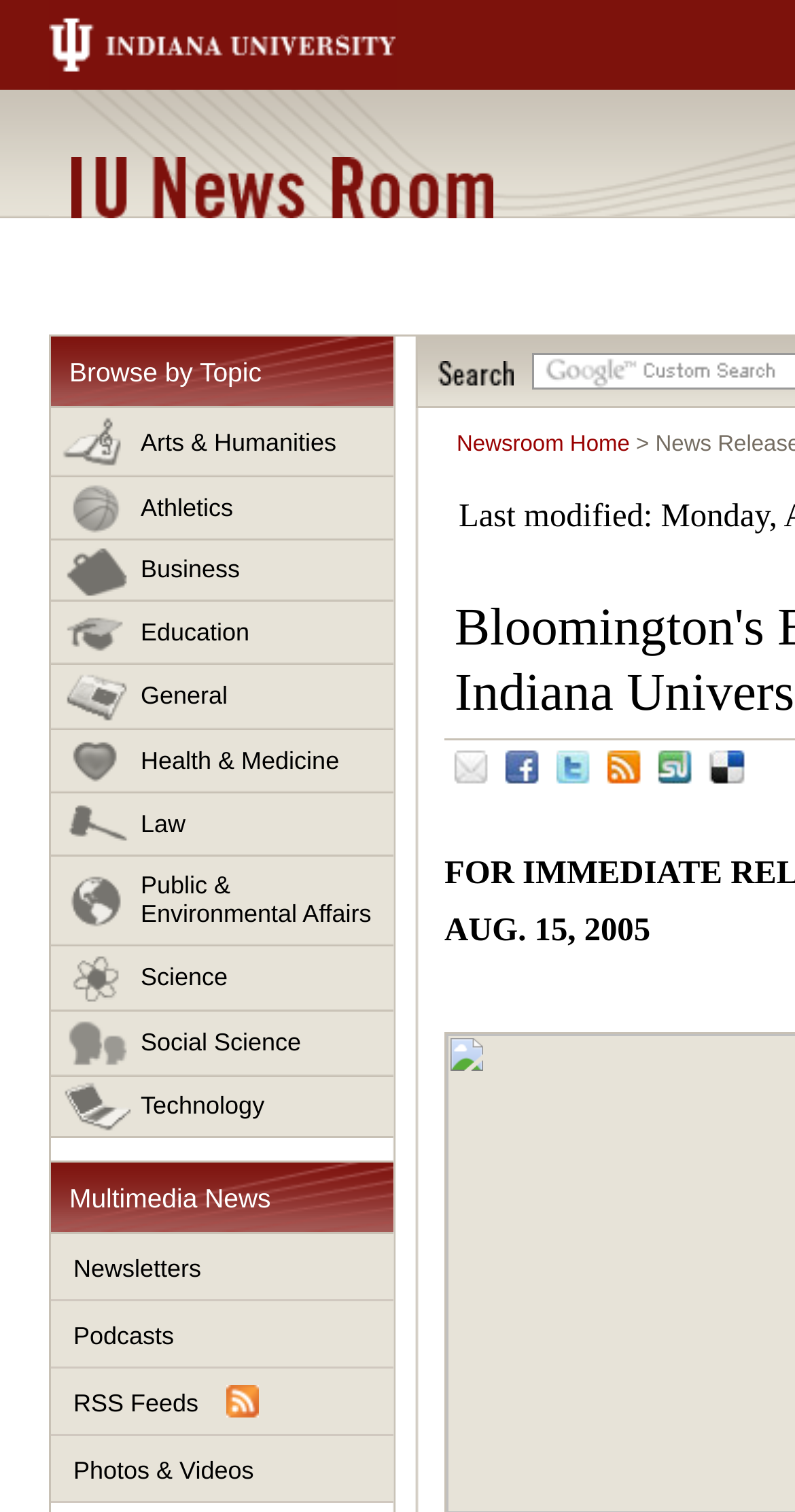Please provide a brief answer to the following inquiry using a single word or phrase:
What is the name of the university?

Indiana University